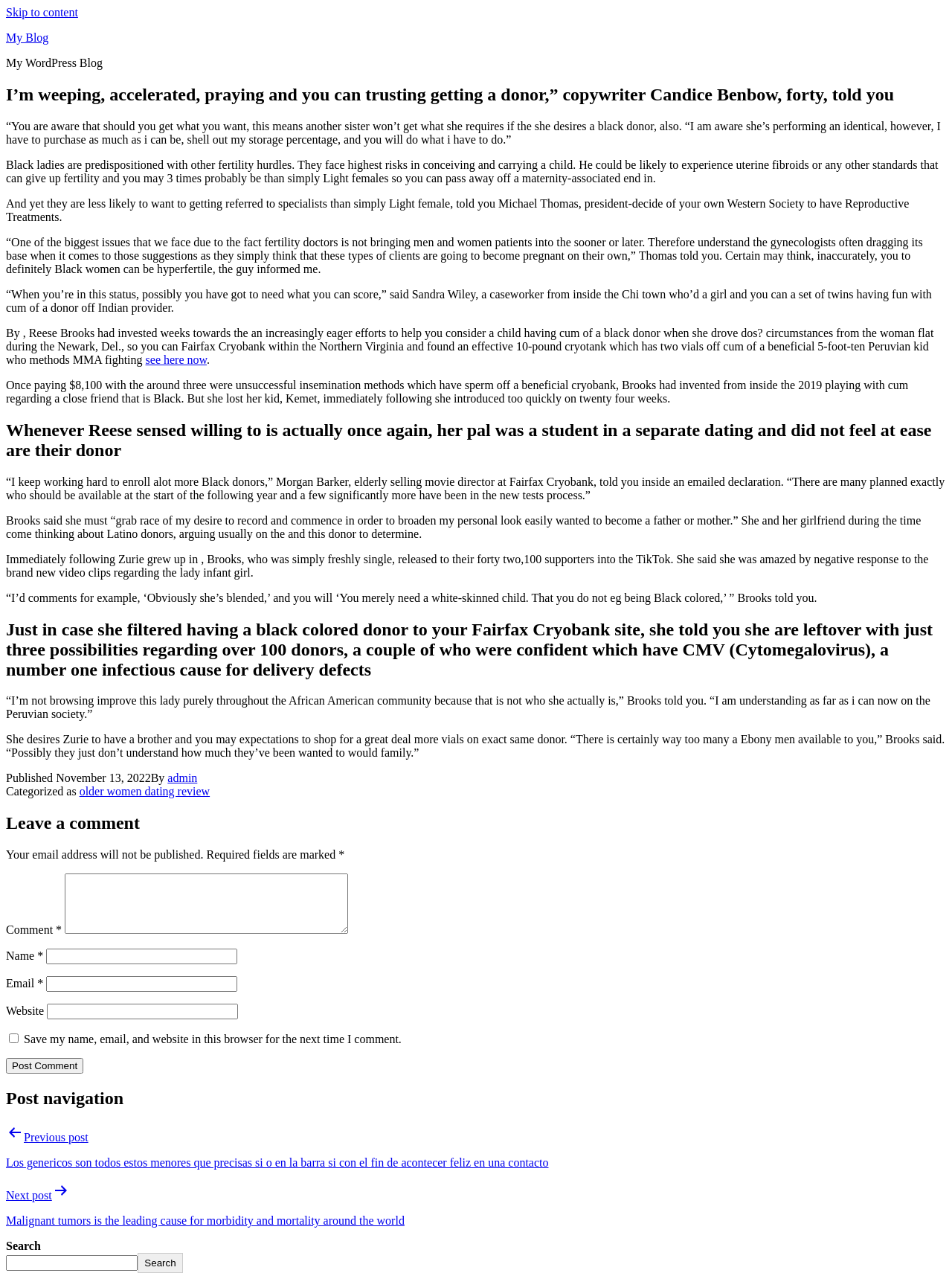What is the name of the cryobank mentioned in the article?
Based on the screenshot, provide a one-word or short-phrase response.

Fairfax Cryobank